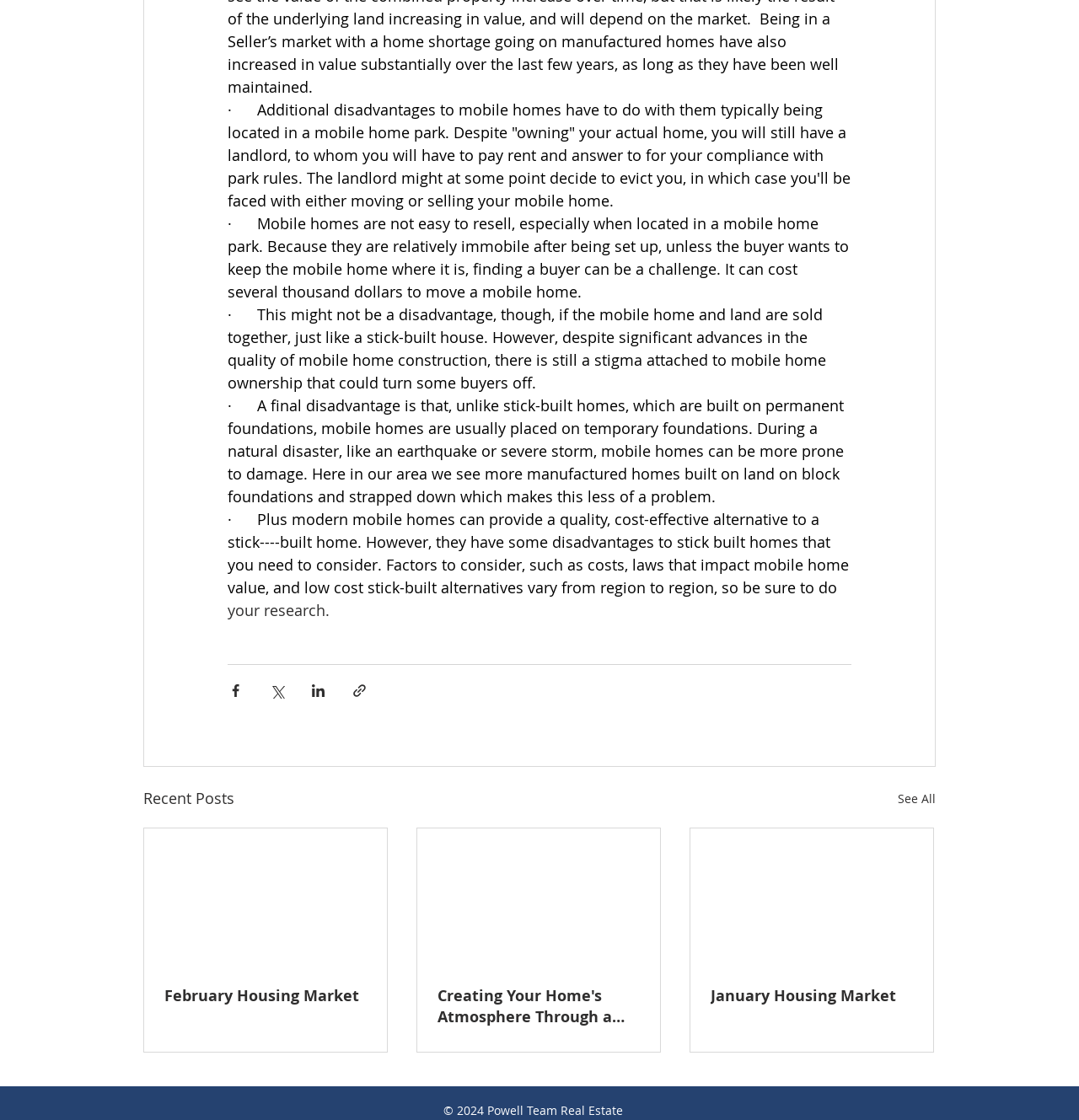Provide the bounding box coordinates of the section that needs to be clicked to accomplish the following instruction: "Share via Twitter."

[0.249, 0.609, 0.264, 0.623]